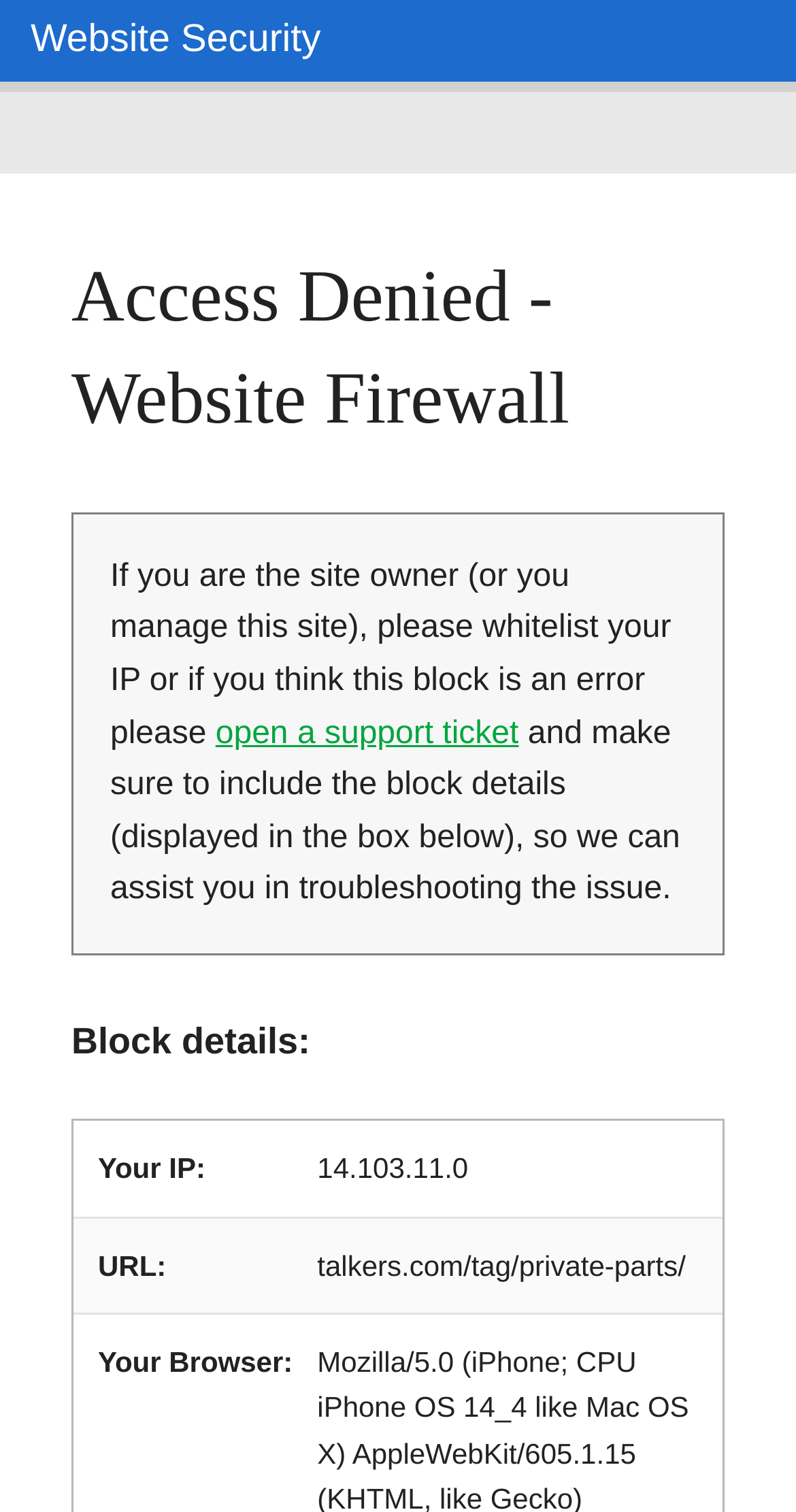Please extract the webpage's main title and generate its text content.

Access Denied - Website Firewall